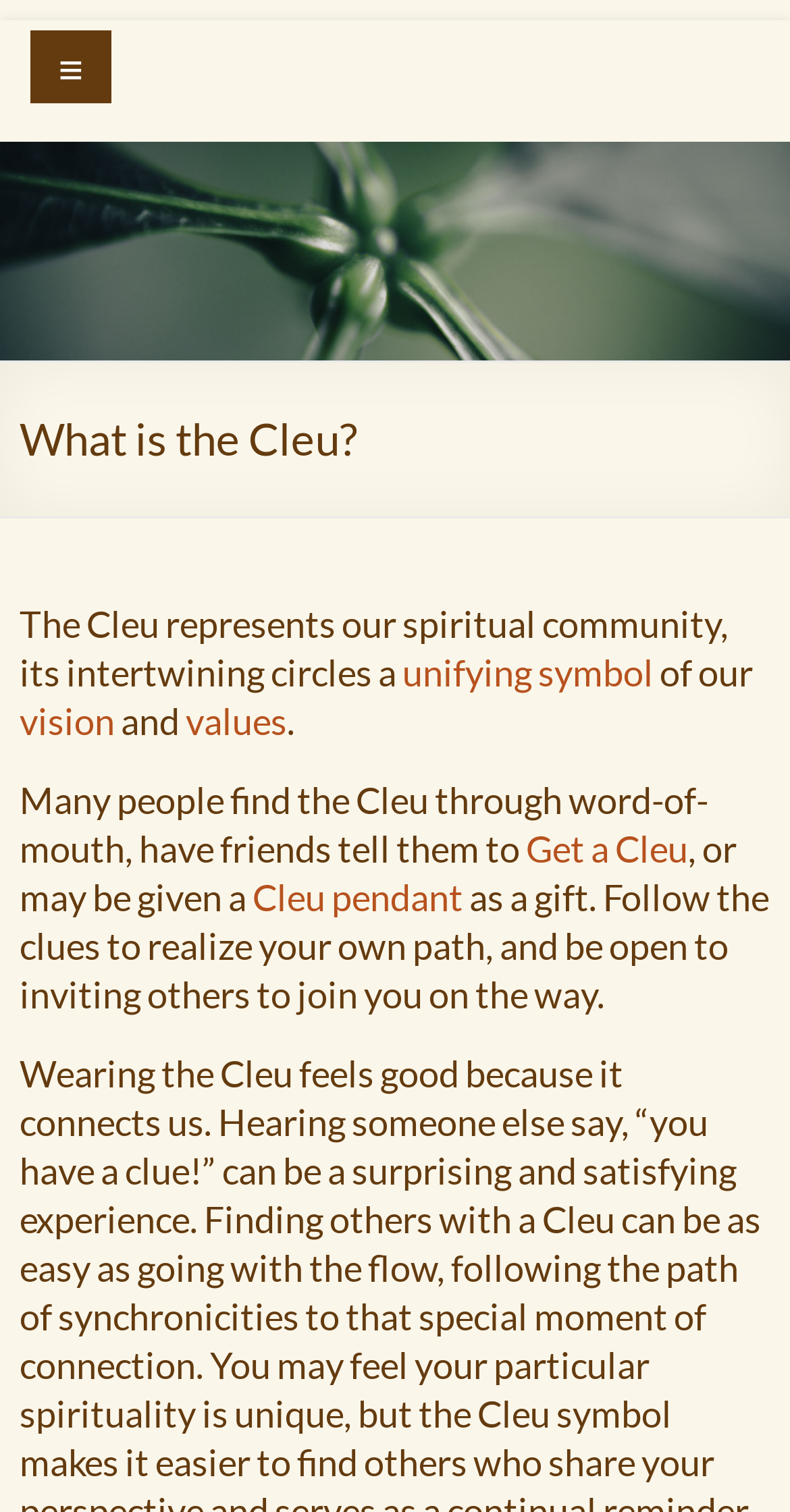Locate the bounding box of the user interface element based on this description: "theCleu".

[0.025, 0.046, 0.276, 0.091]